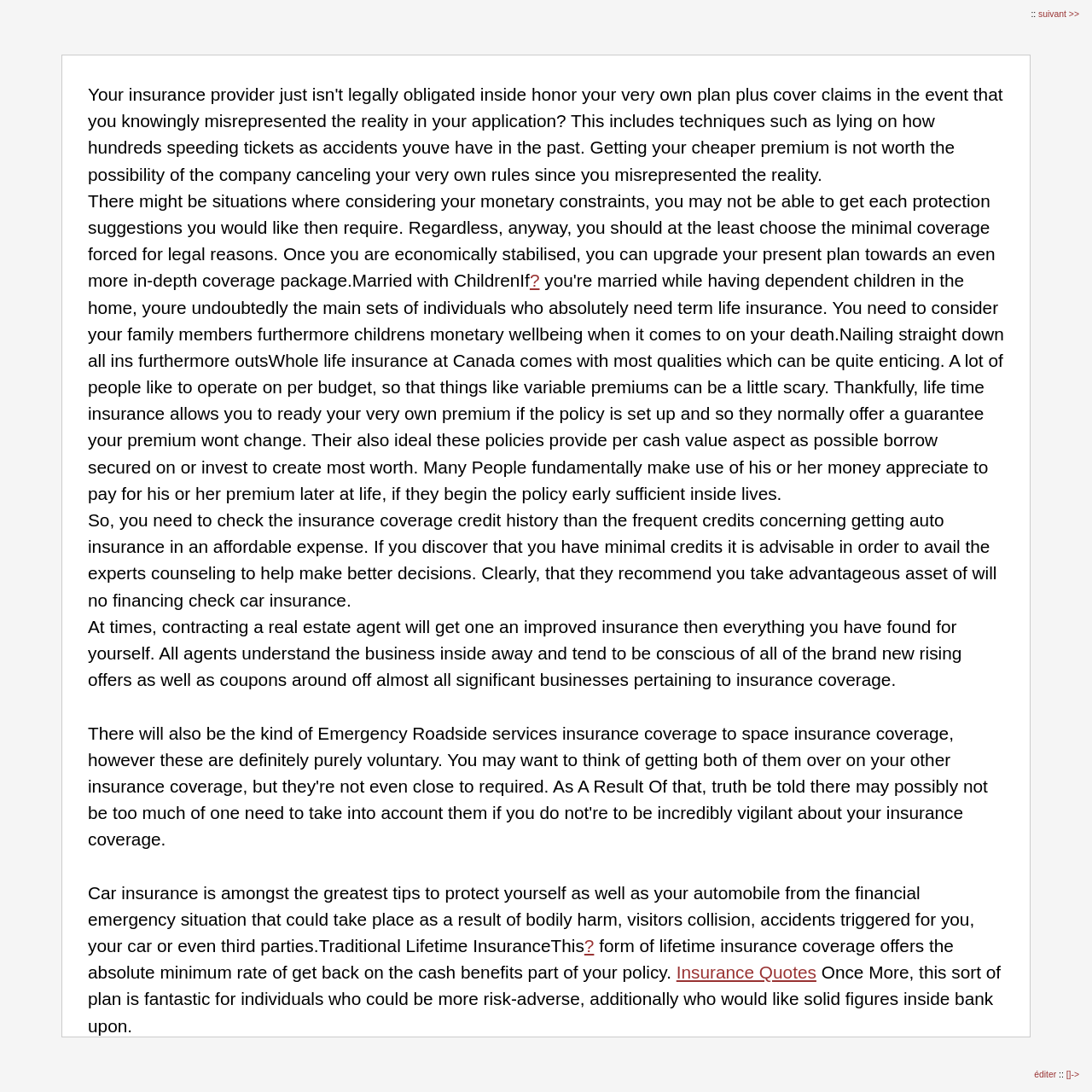Explain the webpage in detail.

The webpage appears to be an informational article about insurance, specifically car insurance and lifetime insurance. At the top of the page, there is a static text "::" followed by a "suivant >>" link and an "éditer" link, which suggests that the user can navigate to the next page or edit the content.

Below these links, there is a paragraph of text that discusses the importance of considering monetary constraints when choosing insurance coverage. This paragraph is positioned near the top-left of the page.

To the right of this paragraph, there is a link "[]->" which seems to be a navigation element. Below this link, there is a static text "ChildrenIf" followed by a "?" link, which may be a hyperlink to additional information.

The main content of the page consists of several paragraphs of text that discuss various aspects of insurance, including the importance of checking insurance credit history, the benefits of consulting with an insurance agent, and the features of traditional lifetime insurance. These paragraphs are positioned in a vertical column, with the first paragraph starting near the top-left of the page and the subsequent paragraphs flowing downwards.

Throughout the text, there are several "?" links that may provide additional information or clarification on specific points. There is also a link "Insurance Quotes" near the bottom of the page, which may allow users to obtain quotes for insurance policies.

Overall, the webpage appears to be a informative resource for individuals seeking to learn more about insurance options and how to make informed decisions when choosing a policy.